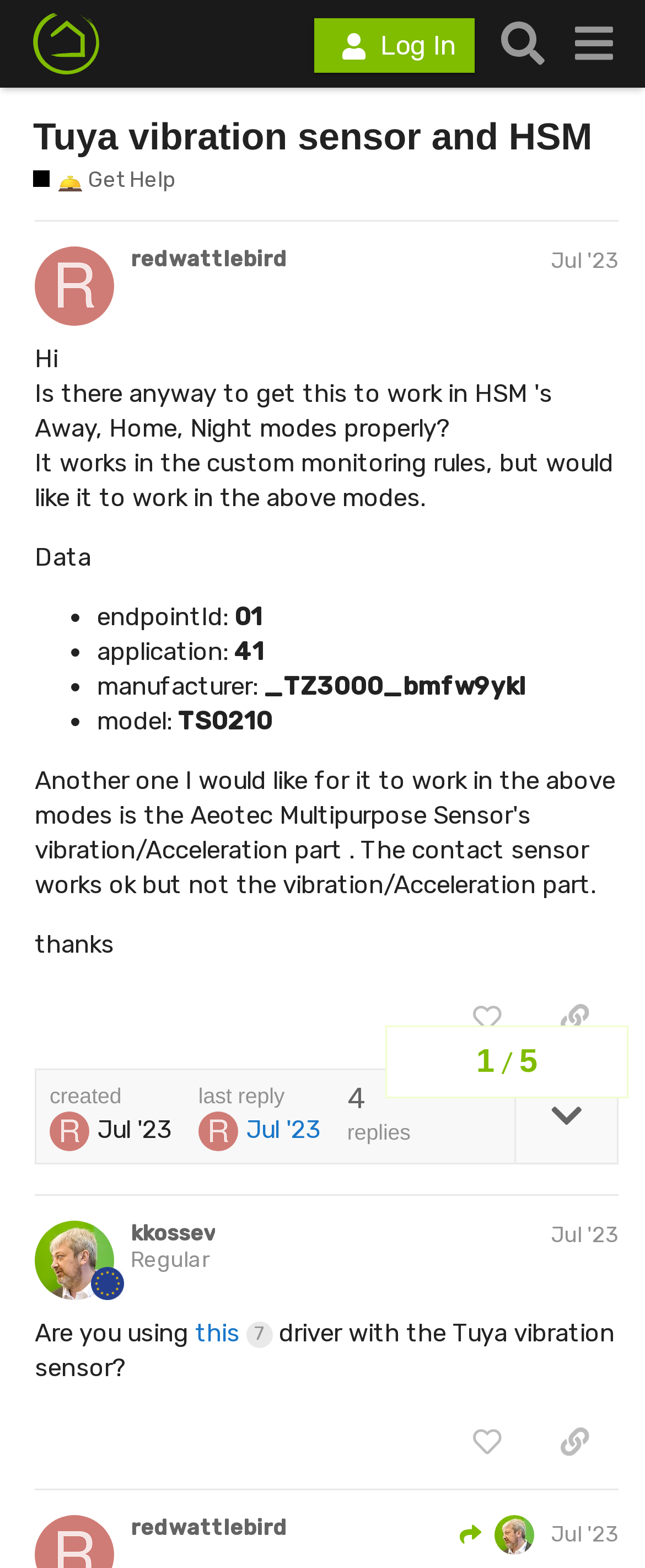Find the bounding box coordinates of the clickable element required to execute the following instruction: "Learn about 'Gender'". Provide the coordinates as four float numbers between 0 and 1, i.e., [left, top, right, bottom].

None